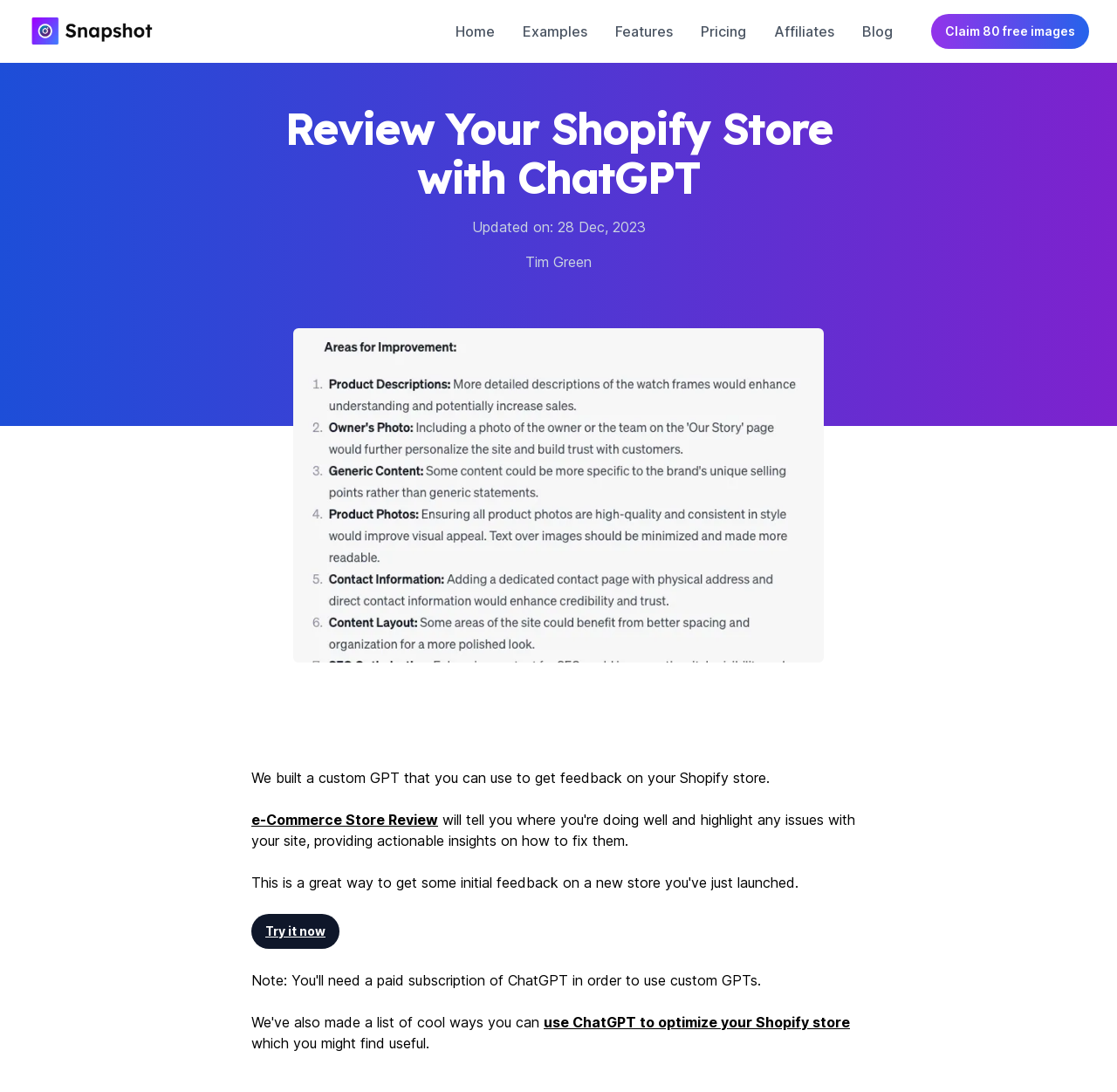Could you determine the bounding box coordinates of the clickable element to complete the instruction: "Go to the About us page"? Provide the coordinates as four float numbers between 0 and 1, i.e., [left, top, right, bottom].

None